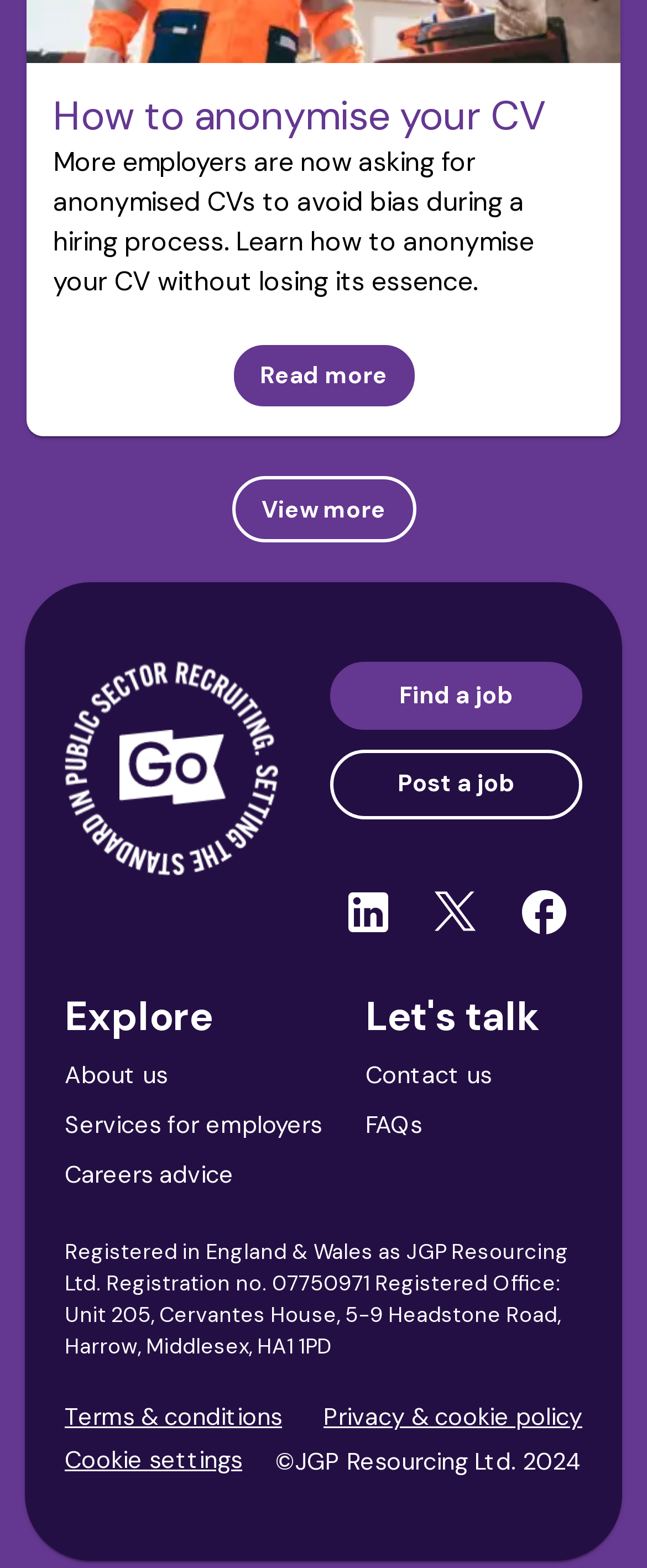Determine the bounding box for the described HTML element: "aria-label="Facebook"". Ensure the coordinates are four float numbers between 0 and 1 in the format [left, top, right, bottom].

[0.801, 0.565, 0.883, 0.604]